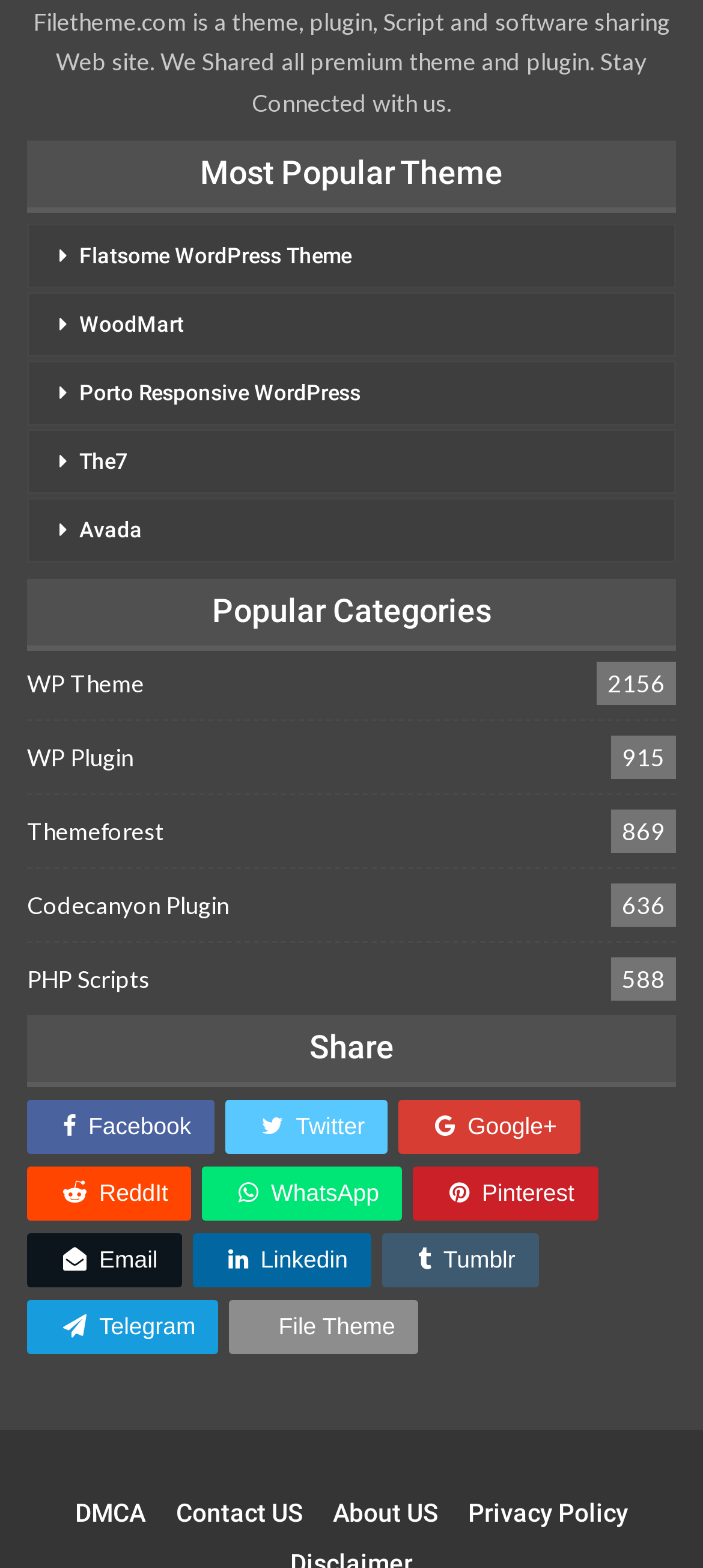Identify and provide the bounding box coordinates of the UI element described: "Porto Responsive WordPress". The coordinates should be formatted as [left, top, right, bottom], with each number being a float between 0 and 1.

[0.038, 0.23, 0.962, 0.272]